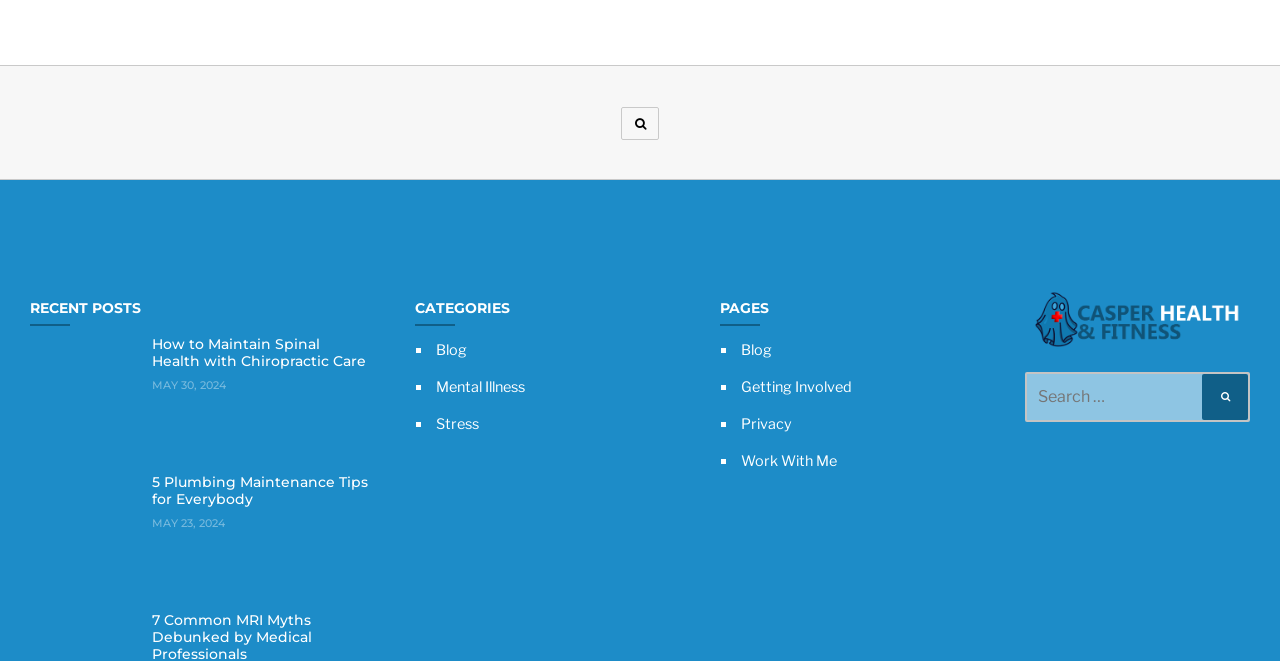Pinpoint the bounding box coordinates of the area that must be clicked to complete this instruction: "View recent posts".

[0.023, 0.452, 0.11, 0.479]